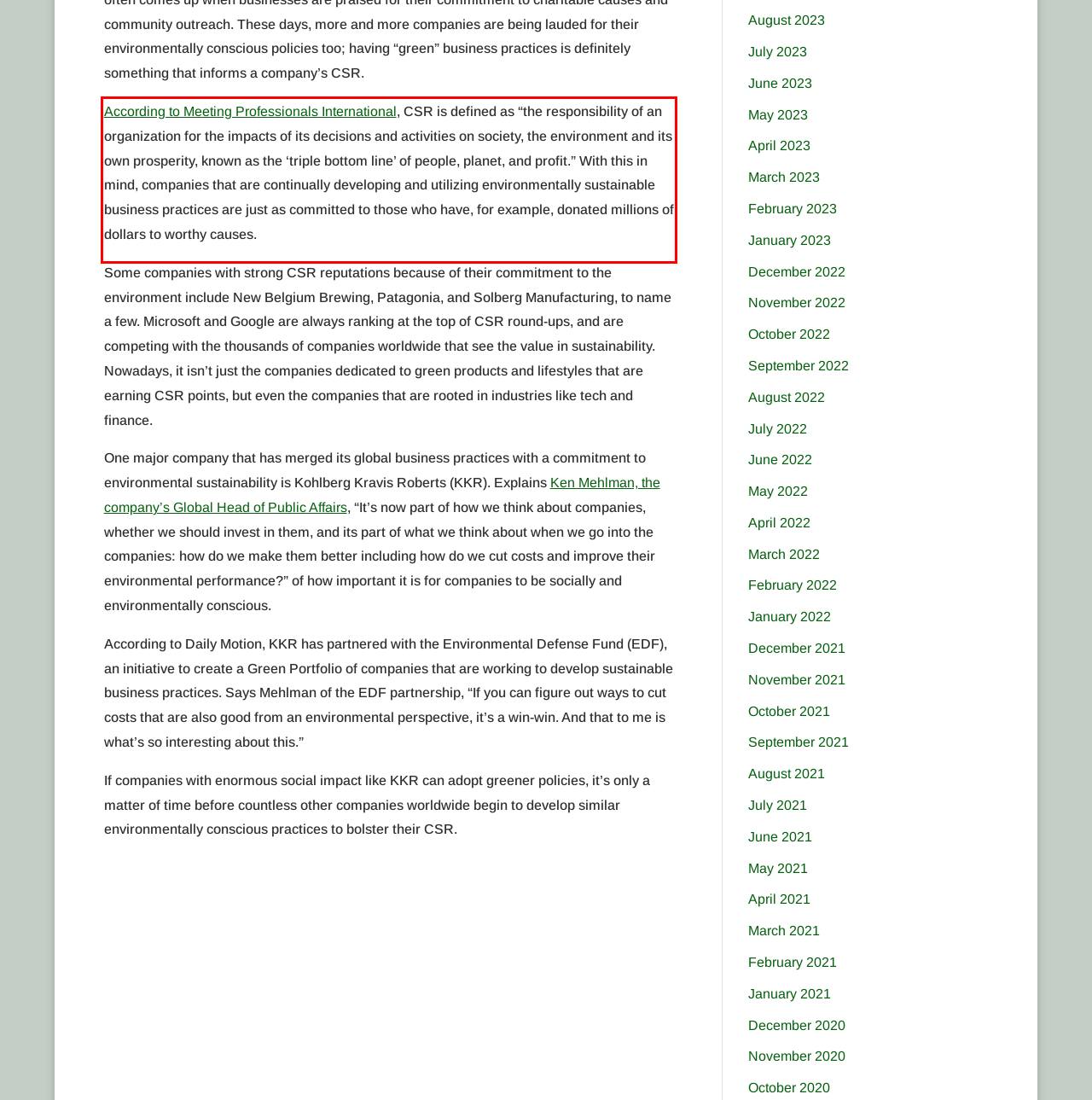Analyze the red bounding box in the provided webpage screenshot and generate the text content contained within.

According to Meeting Professionals International, CSR is defined as “the responsibility of an organization for the impacts of its decisions and activities on society, the environment and its own prosperity, known as the ‘triple bottom line’ of people, planet, and profit.” With this in mind, companies that are continually developing and utilizing environmentally sustainable business practices are just as committed to those who have, for example, donated millions of dollars to worthy causes.